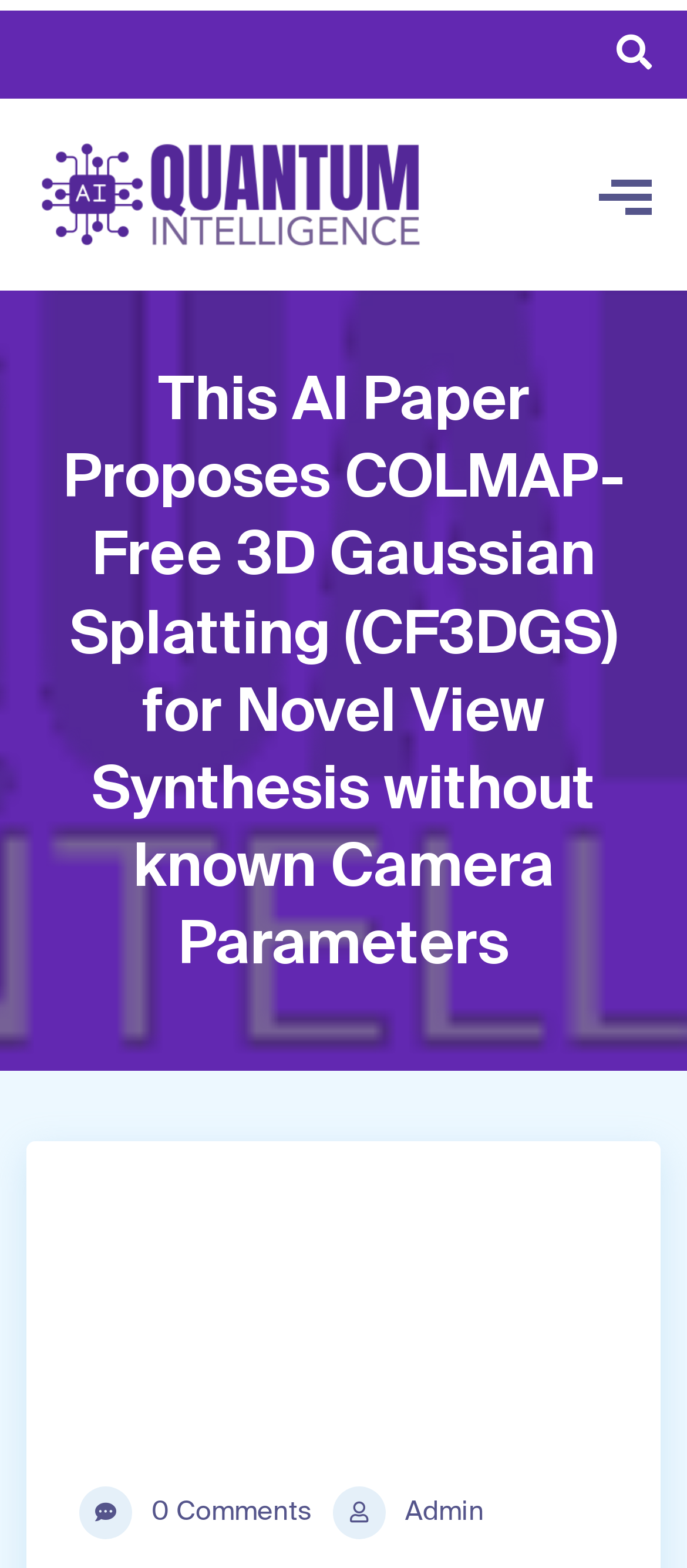Please provide a comprehensive answer to the question based on the screenshot: How many comments are on this article?

I looked at the link element with the text ' 0 Comments' to determine that there are zero comments on this article.